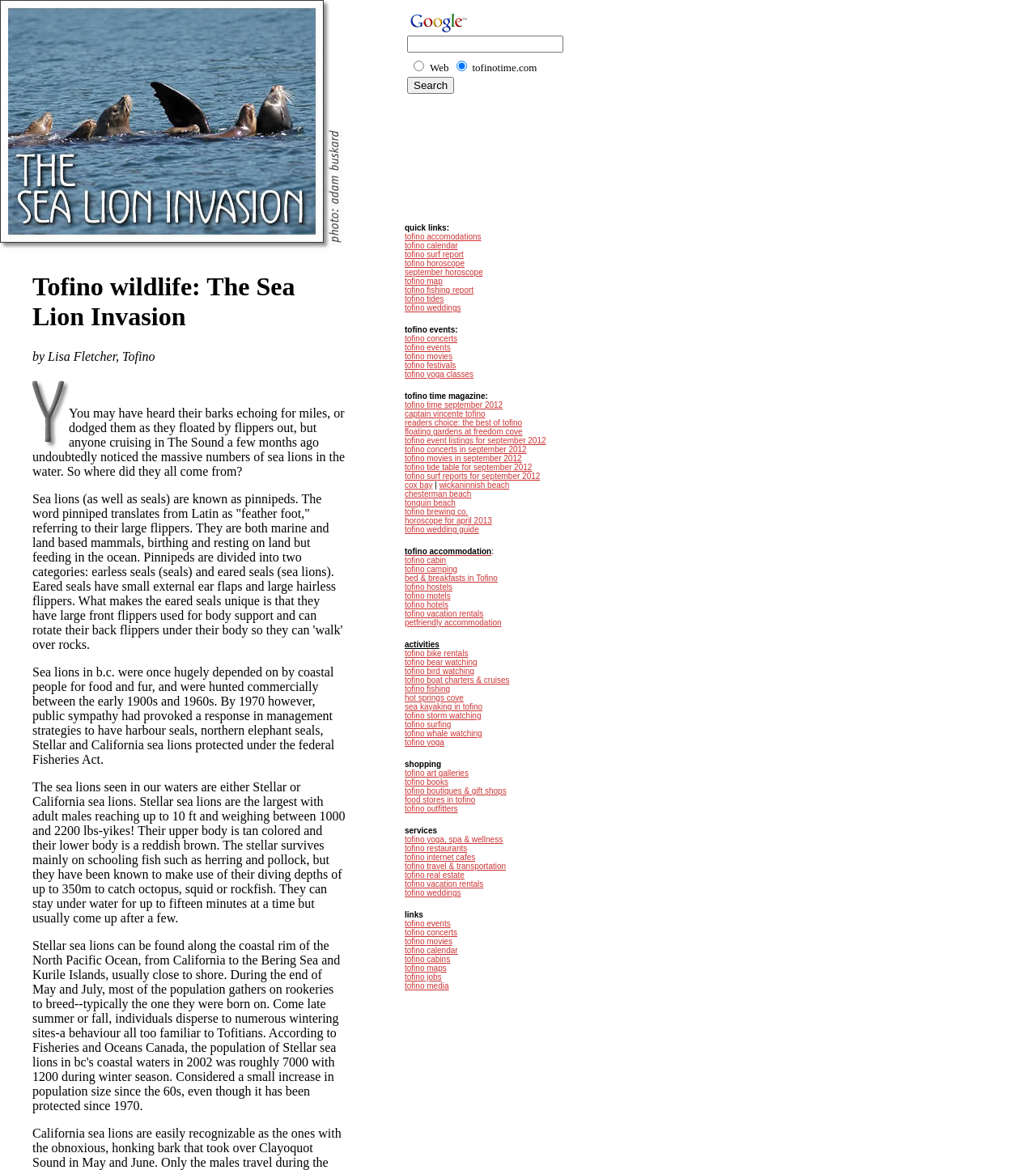Can you find the bounding box coordinates for the element that needs to be clicked to execute this instruction: "Read the article by Lisa Fletcher"? The coordinates should be given as four float numbers between 0 and 1, i.e., [left, top, right, bottom].

[0.031, 0.299, 0.15, 0.31]